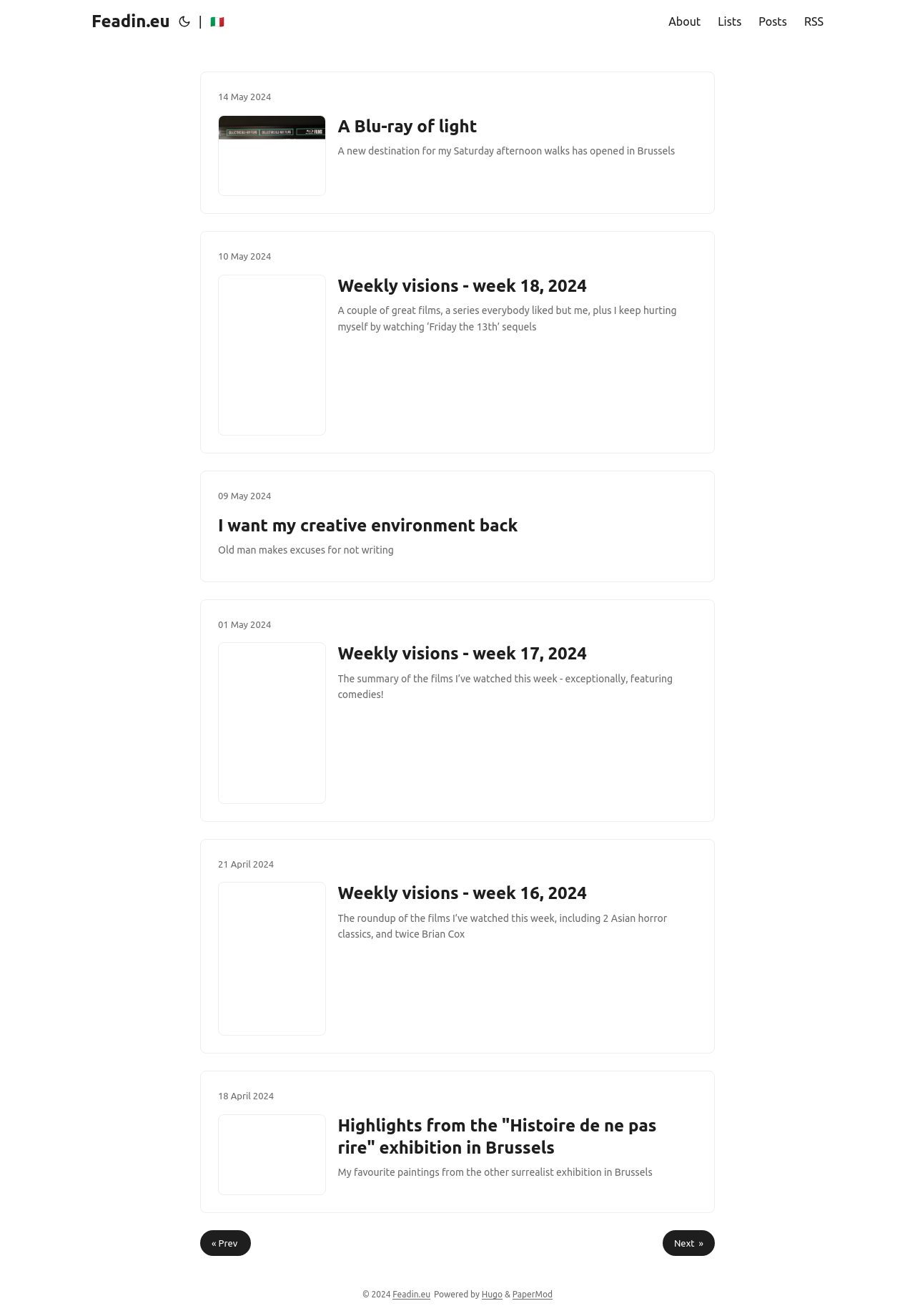Please specify the bounding box coordinates of the element that should be clicked to execute the given instruction: 'Click the 'About' link'. Ensure the coordinates are four float numbers between 0 and 1, expressed as [left, top, right, bottom].

[0.731, 0.0, 0.766, 0.033]